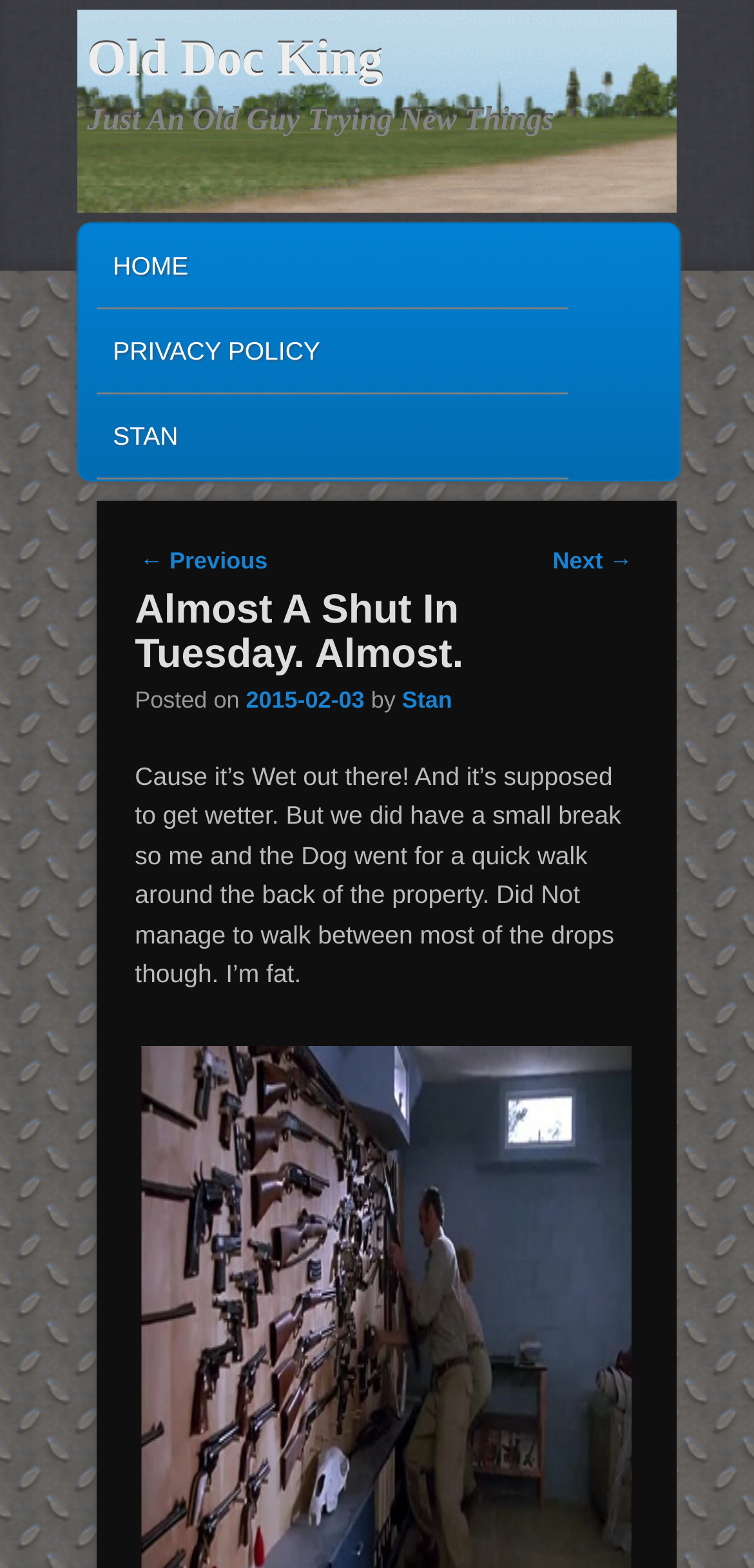Determine the bounding box coordinates of the section I need to click to execute the following instruction: "go to home page". Provide the coordinates as four float numbers between 0 and 1, i.e., [left, top, right, bottom].

[0.129, 0.143, 0.754, 0.196]